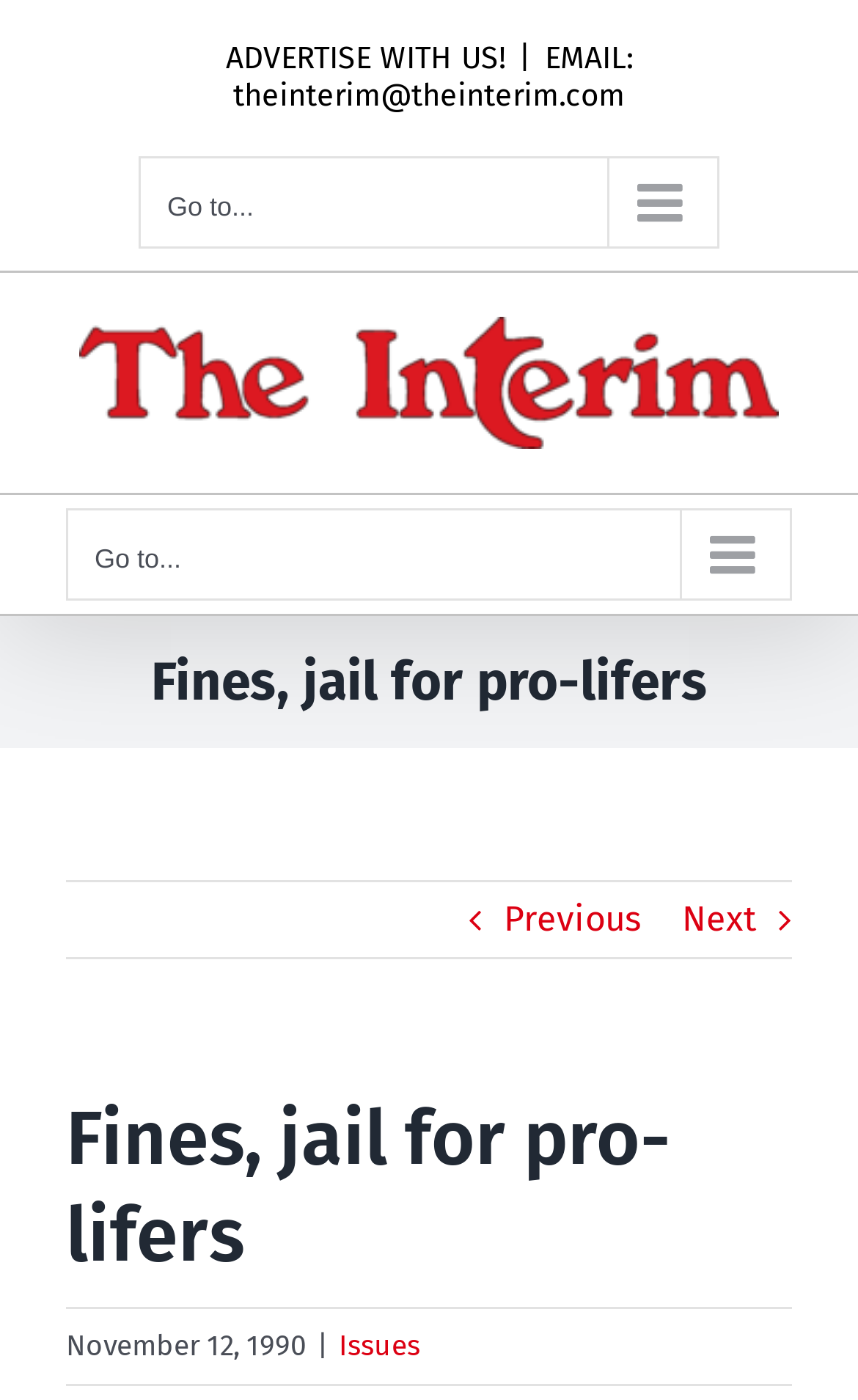Can you locate the main headline on this webpage and provide its text content?

Fines, jail for pro-lifers